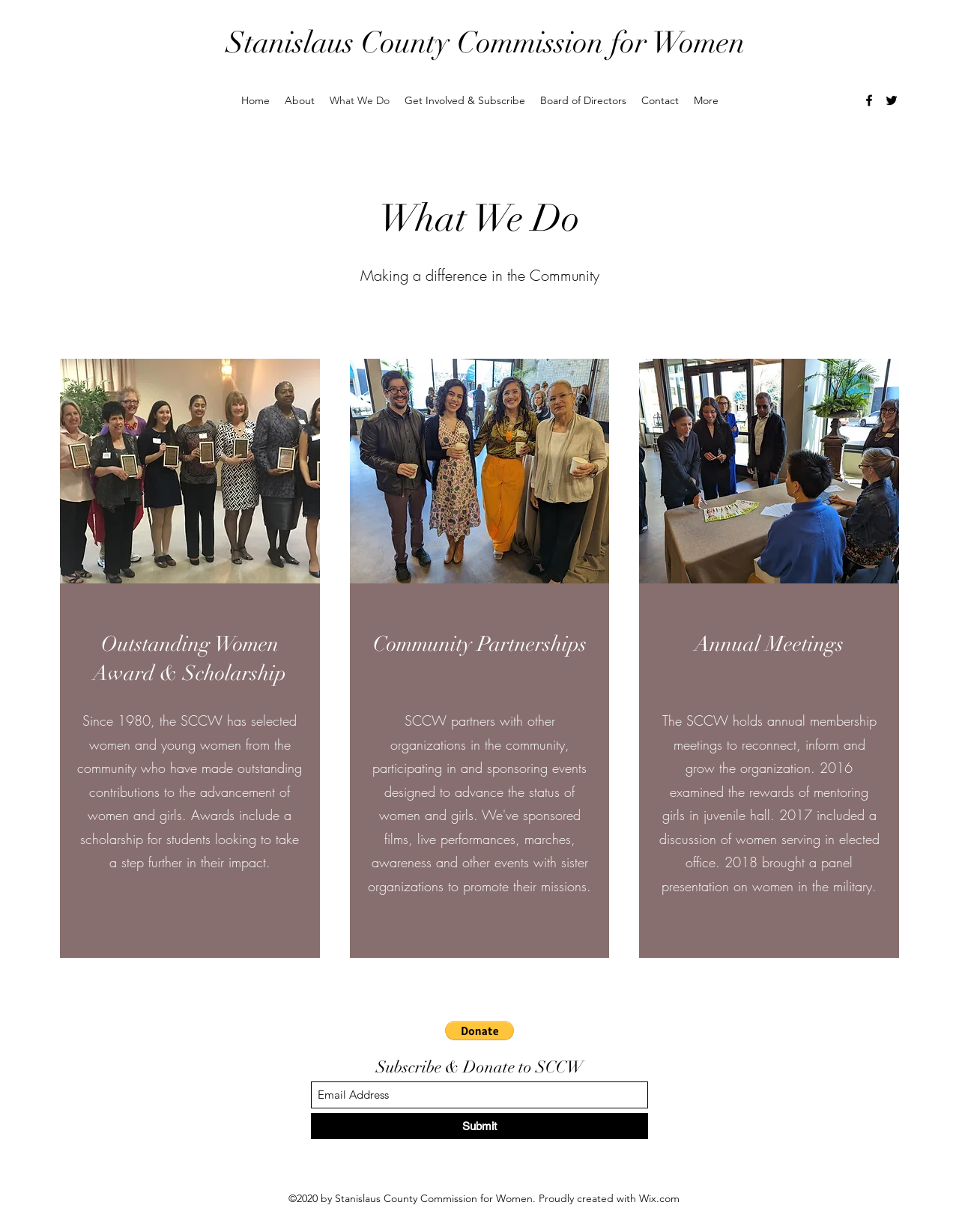Locate the UI element that matches the description Board of Directors in the webpage screenshot. Return the bounding box coordinates in the format (top-left x, top-left y, bottom-right x, bottom-right y), with values ranging from 0 to 1.

[0.555, 0.072, 0.661, 0.091]